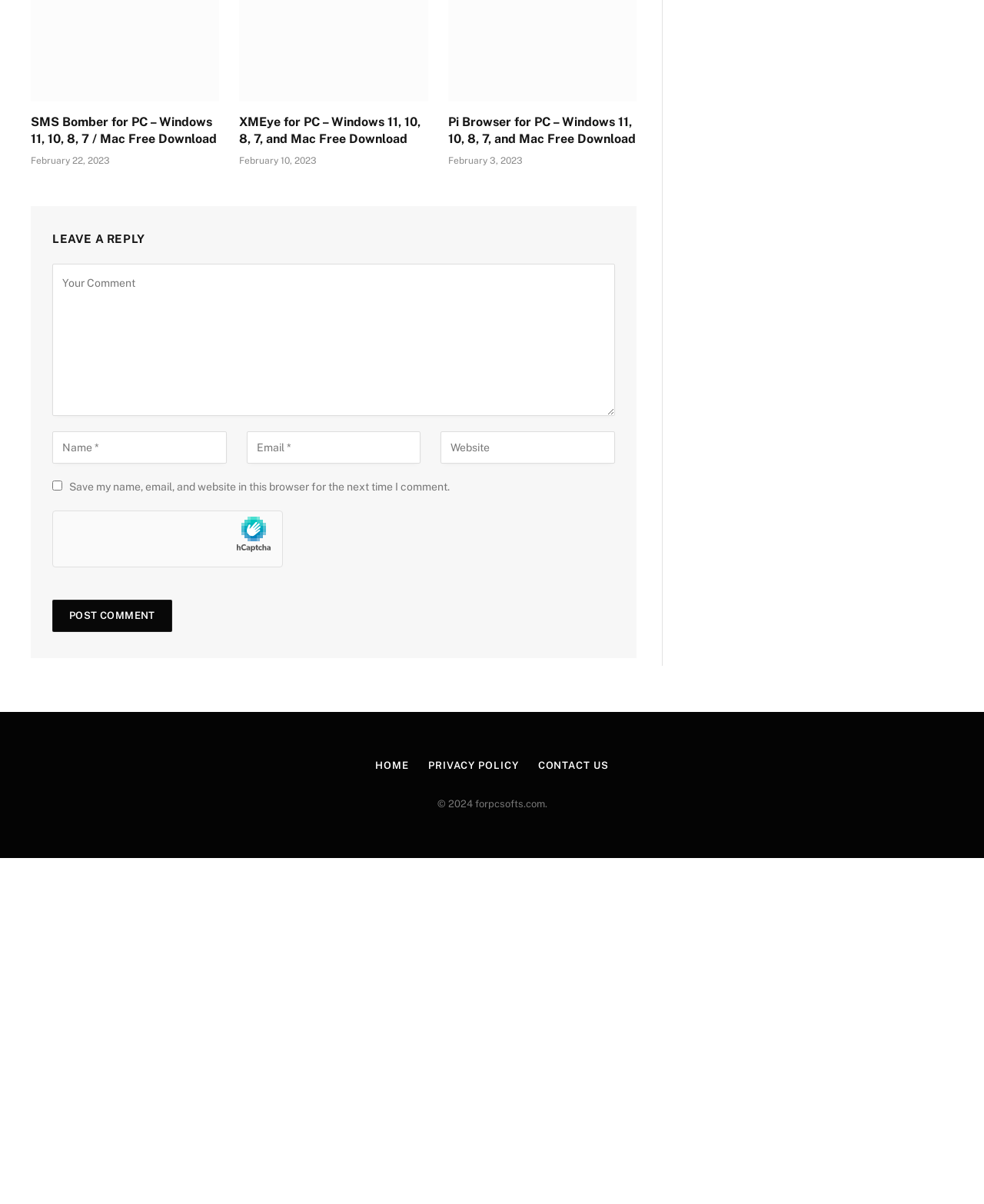Find the bounding box coordinates for the area that should be clicked to accomplish the instruction: "Contact us".

[0.547, 0.631, 0.619, 0.64]